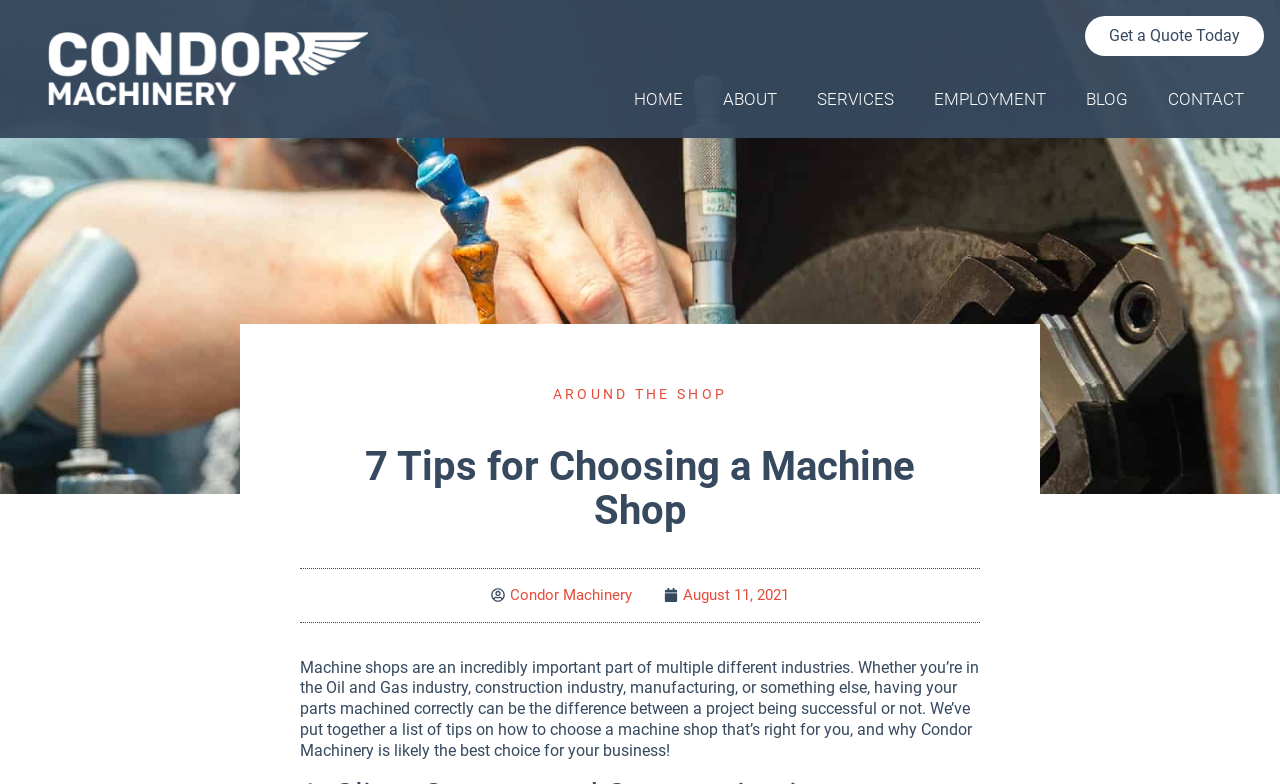Specify the bounding box coordinates for the region that must be clicked to perform the given instruction: "Read the '7 Tips for Choosing a Machine Shop' article".

[0.281, 0.568, 0.719, 0.68]